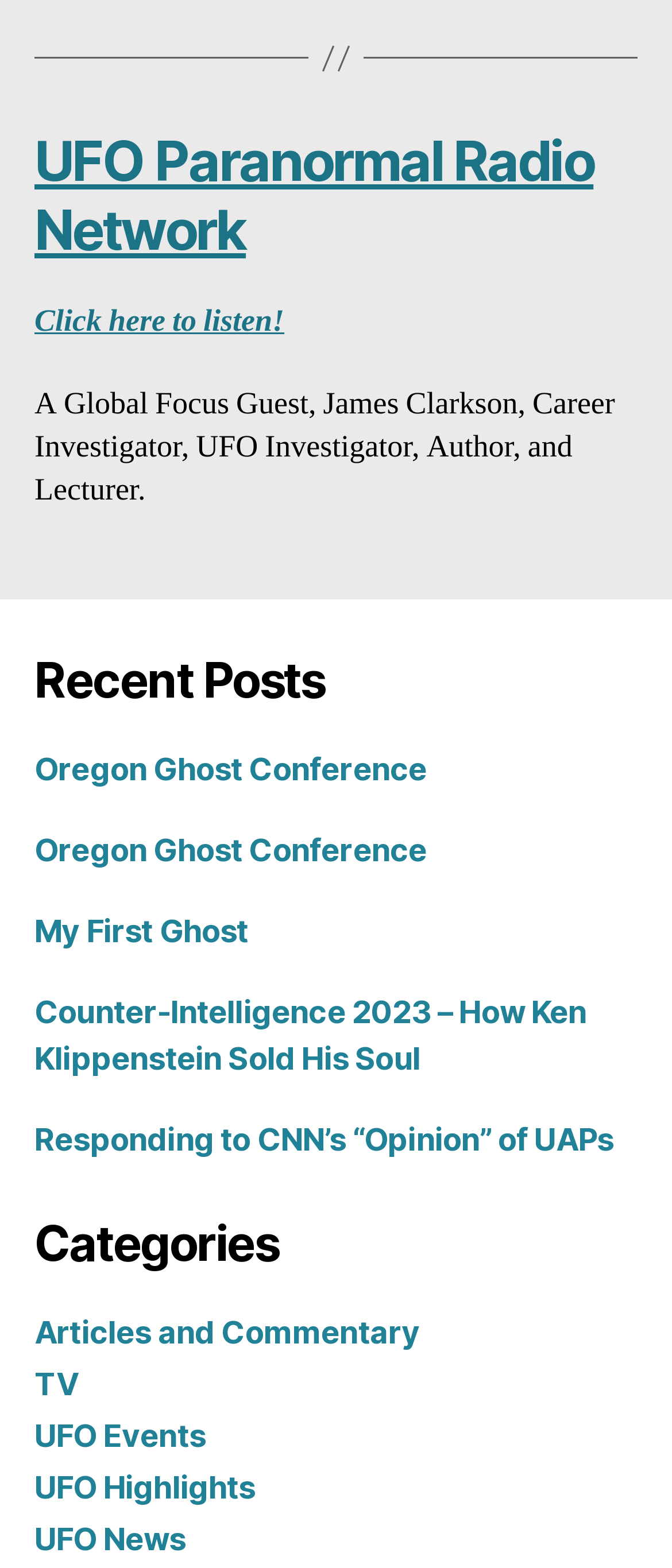Identify the bounding box of the UI component described as: "UFO News".

[0.051, 0.969, 0.277, 0.993]